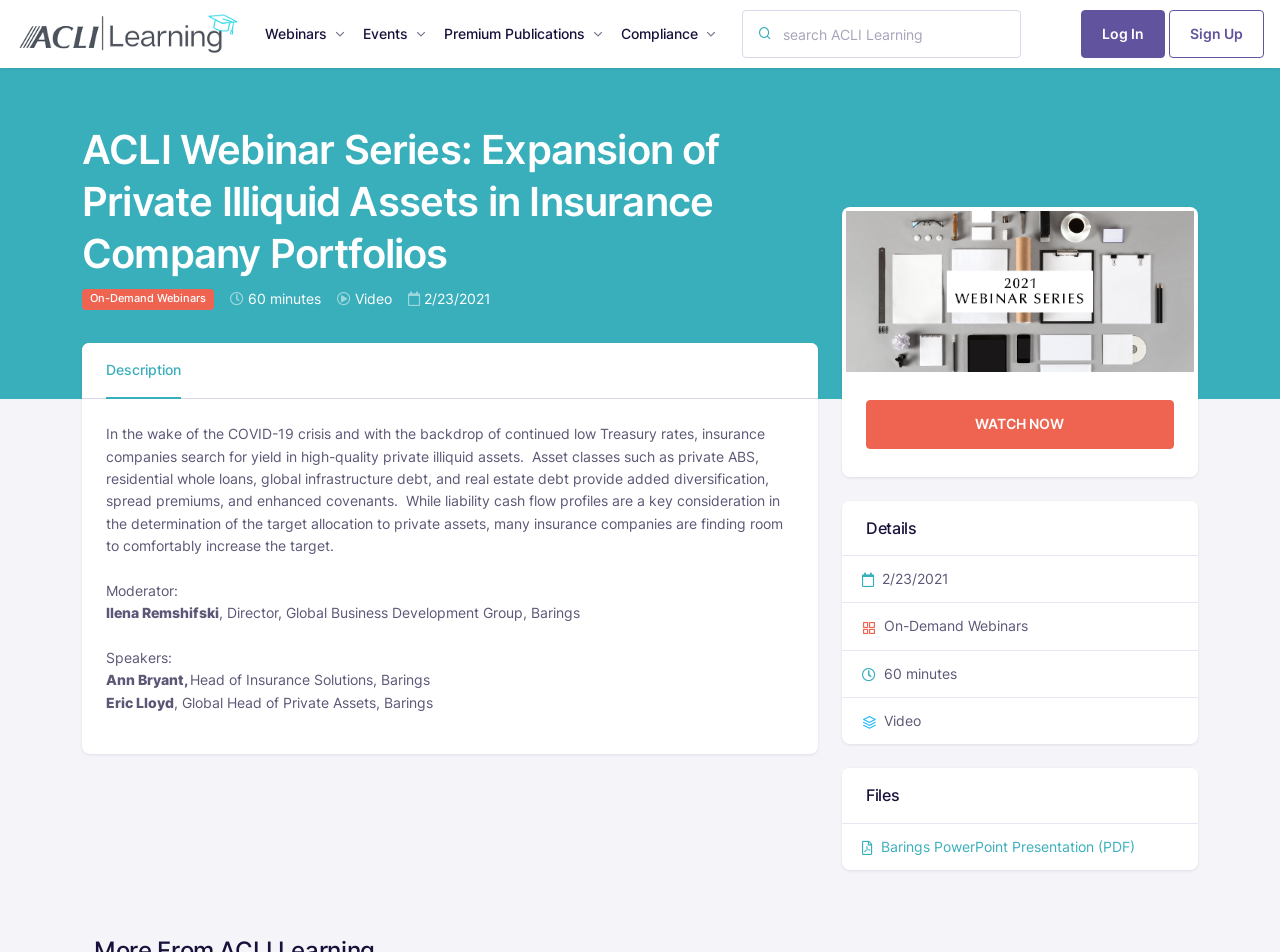Show the bounding box coordinates of the element that should be clicked to complete the task: "Log in to your account".

[0.845, 0.011, 0.91, 0.061]